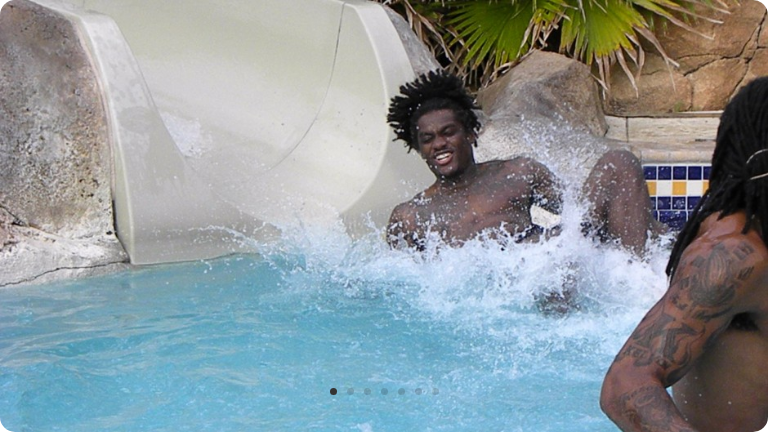Convey a rich and detailed description of the image.

The image depicts a lively scene at the Tom Shaw Performance training facility, showcasing athletes enjoying a break from their rigorous training regimen. In the foreground, a young athlete is captured mid-slide, joyfully splashing into a shimmering pool beneath a water slide. His expression is one of thrill and exhilaration, embodying the balance between intense training and playful competition that the facility promotes. To the right, another athlete stands, possibly awaiting their turn, displaying a sense of camaraderie and shared enjoyment in this moment of fun. The background hints at a tropical atmosphere, with lush greenery framing the scene, enhancing the overall vibe of relaxation and enjoyment amidst athletic training.